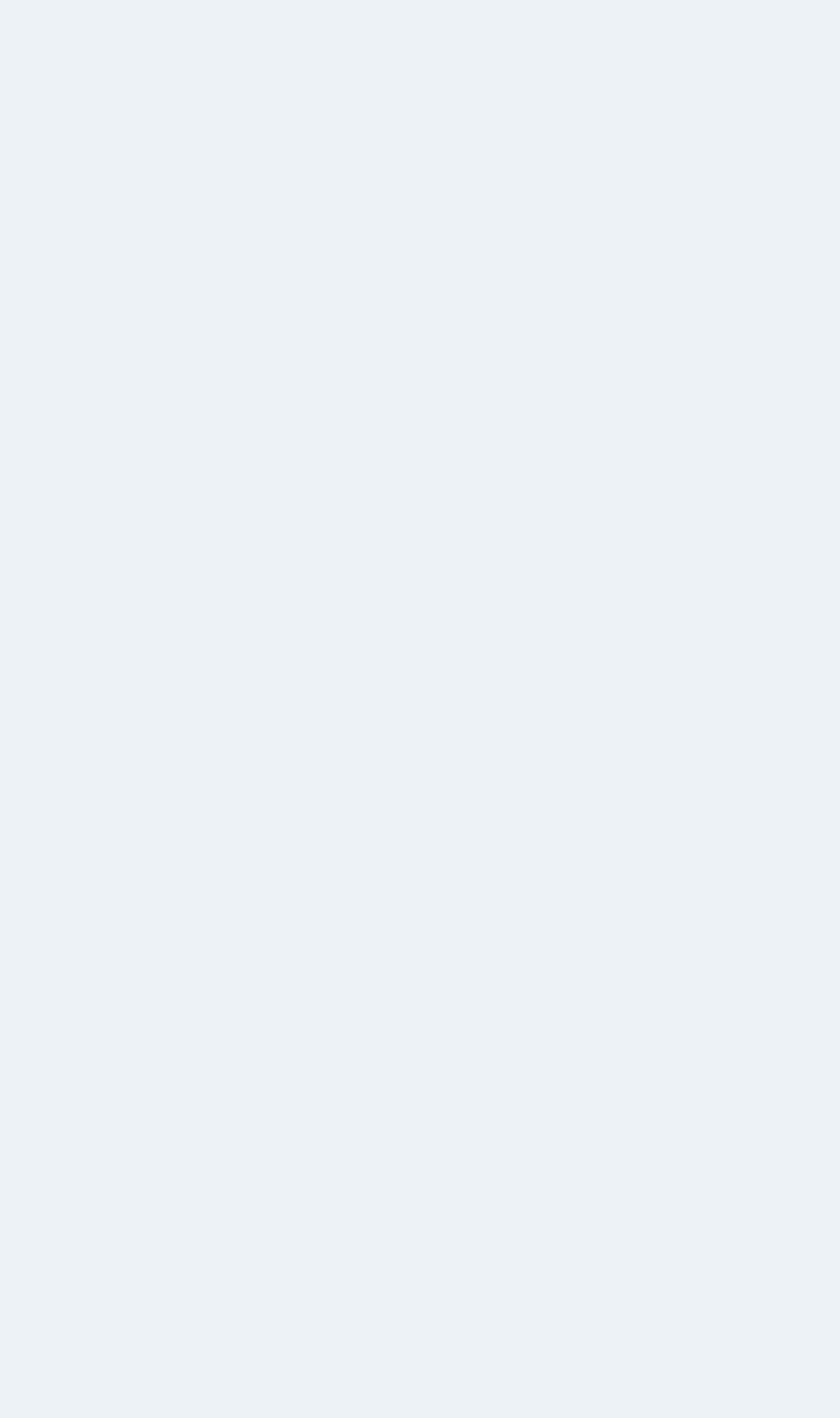Respond with a single word or phrase:
What is the title of the next article?

体验股票配资平台的操作流程和服务质量评估